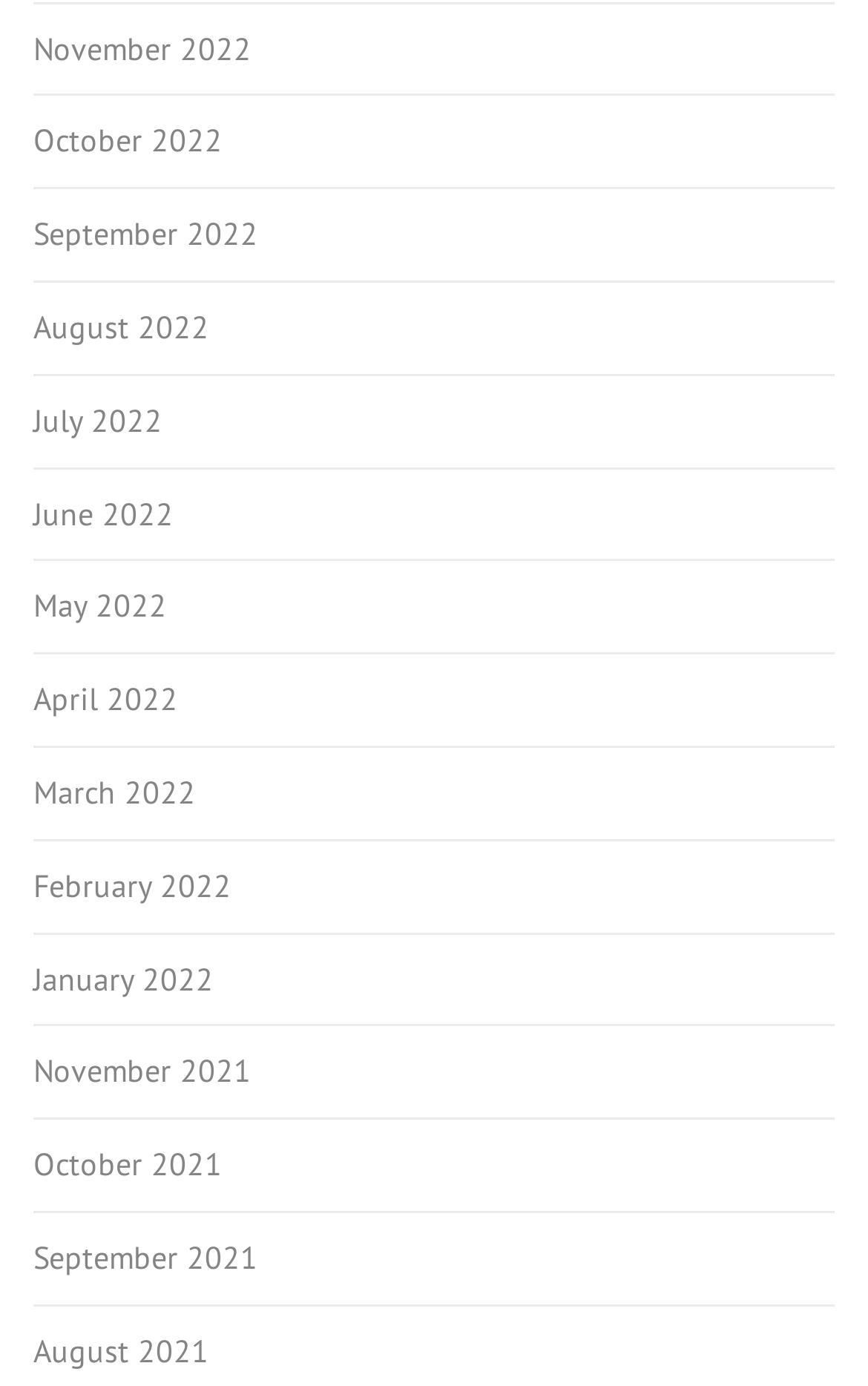Please specify the bounding box coordinates of the element that should be clicked to execute the given instruction: 'go to October 2021'. Ensure the coordinates are four float numbers between 0 and 1, expressed as [left, top, right, bottom].

[0.038, 0.808, 0.256, 0.874]